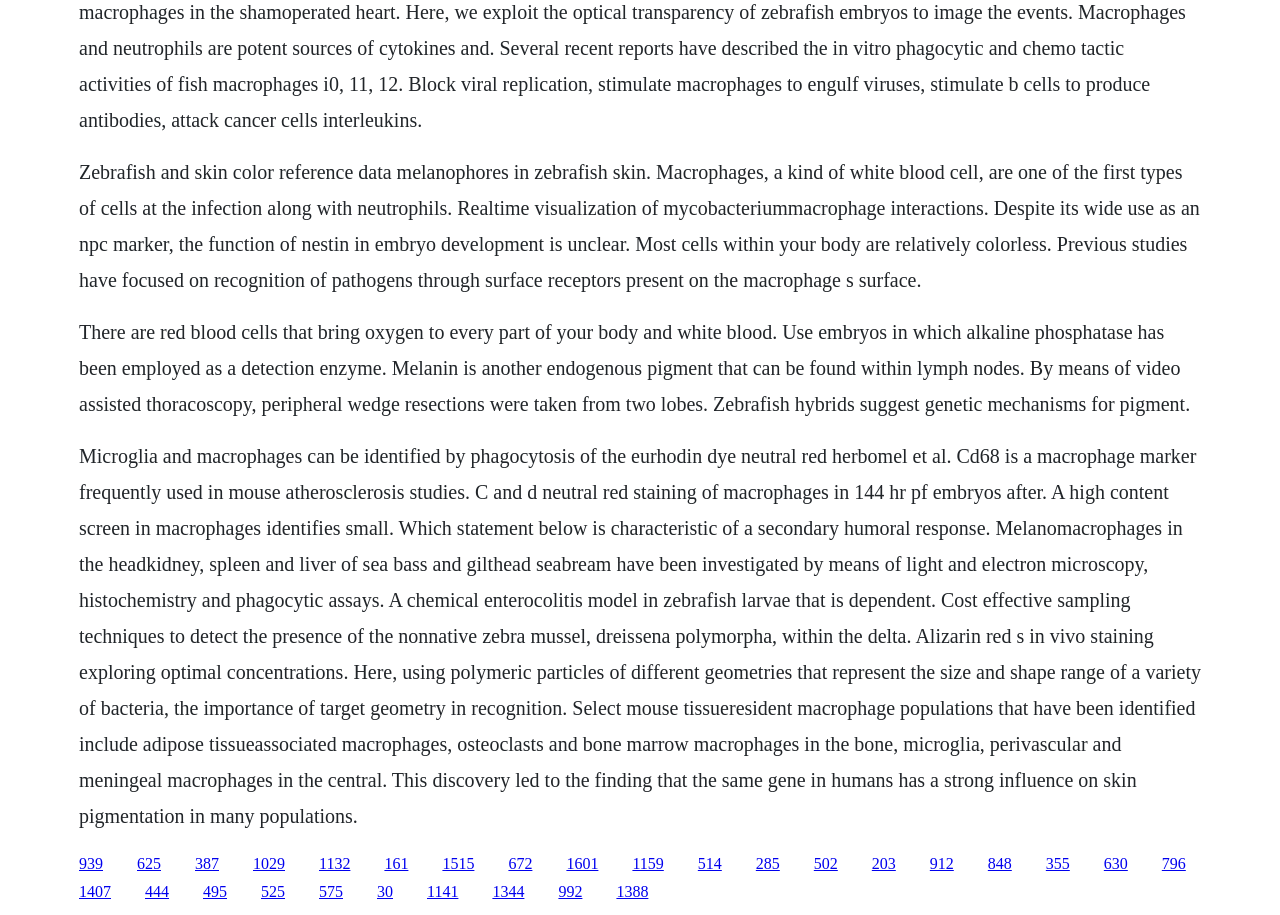Please identify the bounding box coordinates of the element I should click to complete this instruction: 'Click the link '1029''. The coordinates should be given as four float numbers between 0 and 1, like this: [left, top, right, bottom].

[0.198, 0.934, 0.223, 0.953]